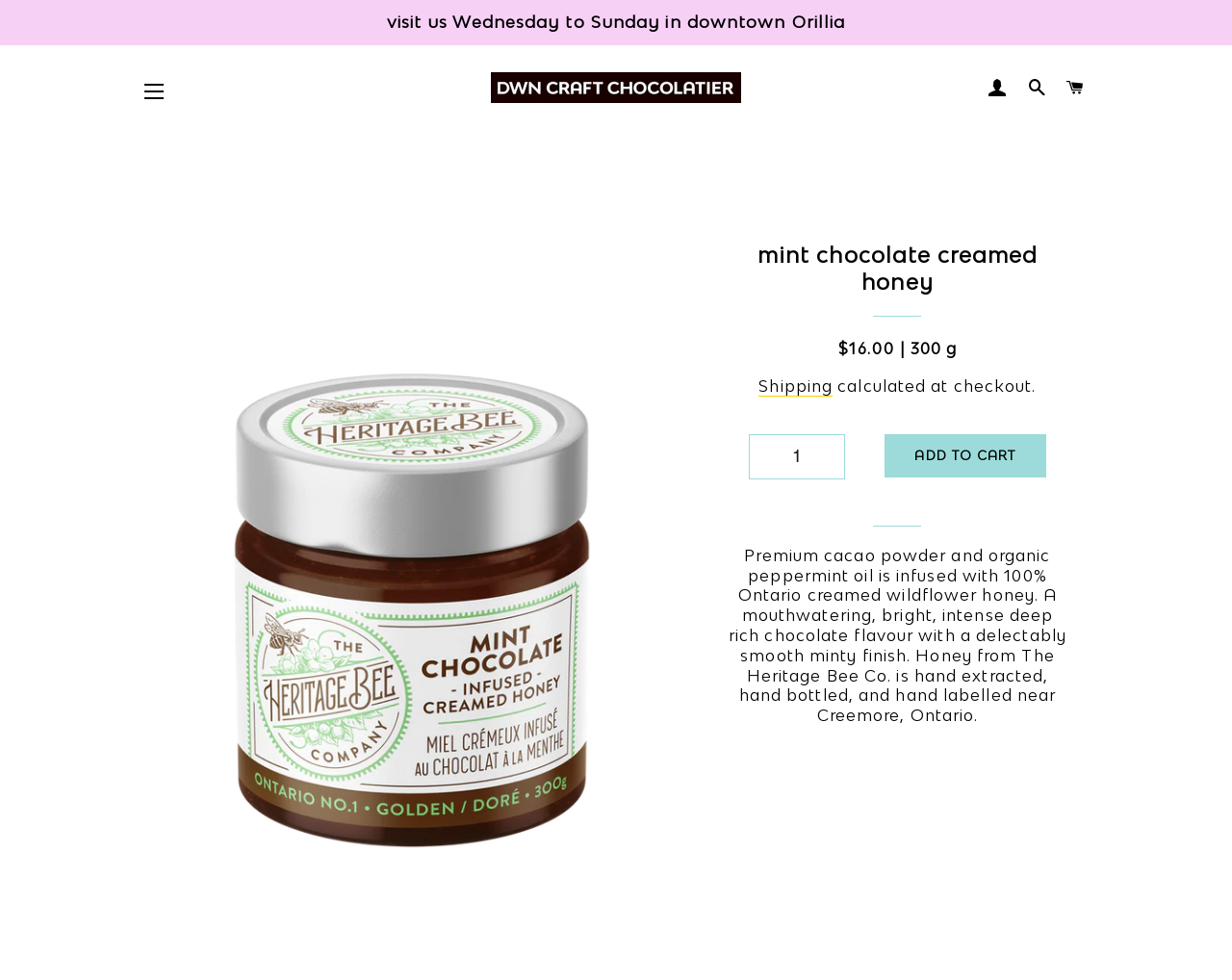Determine the bounding box coordinates of the clickable region to follow the instruction: "add to cart".

[0.718, 0.443, 0.849, 0.487]